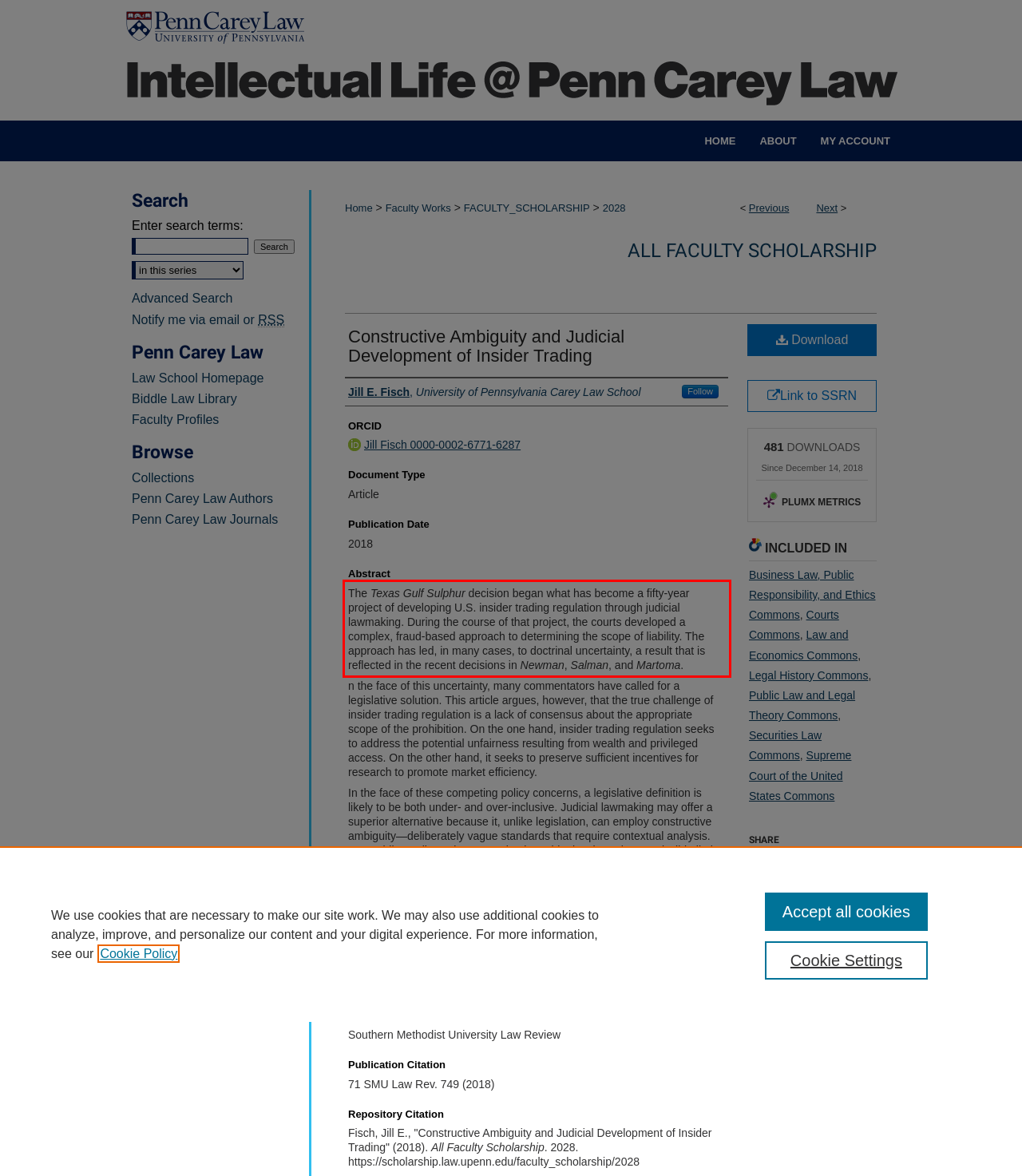From the screenshot of the webpage, locate the red bounding box and extract the text contained within that area.

The Texas Gulf Sulphur decision began what has become a fifty-year project of developing U.S. insider trading regulation through judicial lawmaking. During the course of that project, the courts developed a complex, fraud-based approach to determining the scope of liability. The approach has led, in many cases, to doctrinal uncertainty, a result that is reflected in the recent decisions in Newman, Salman, and Martoma.